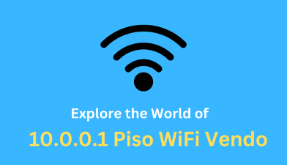Please answer the following question using a single word or phrase: 
What is the purpose of the design?

To draw attention to internet connectivity